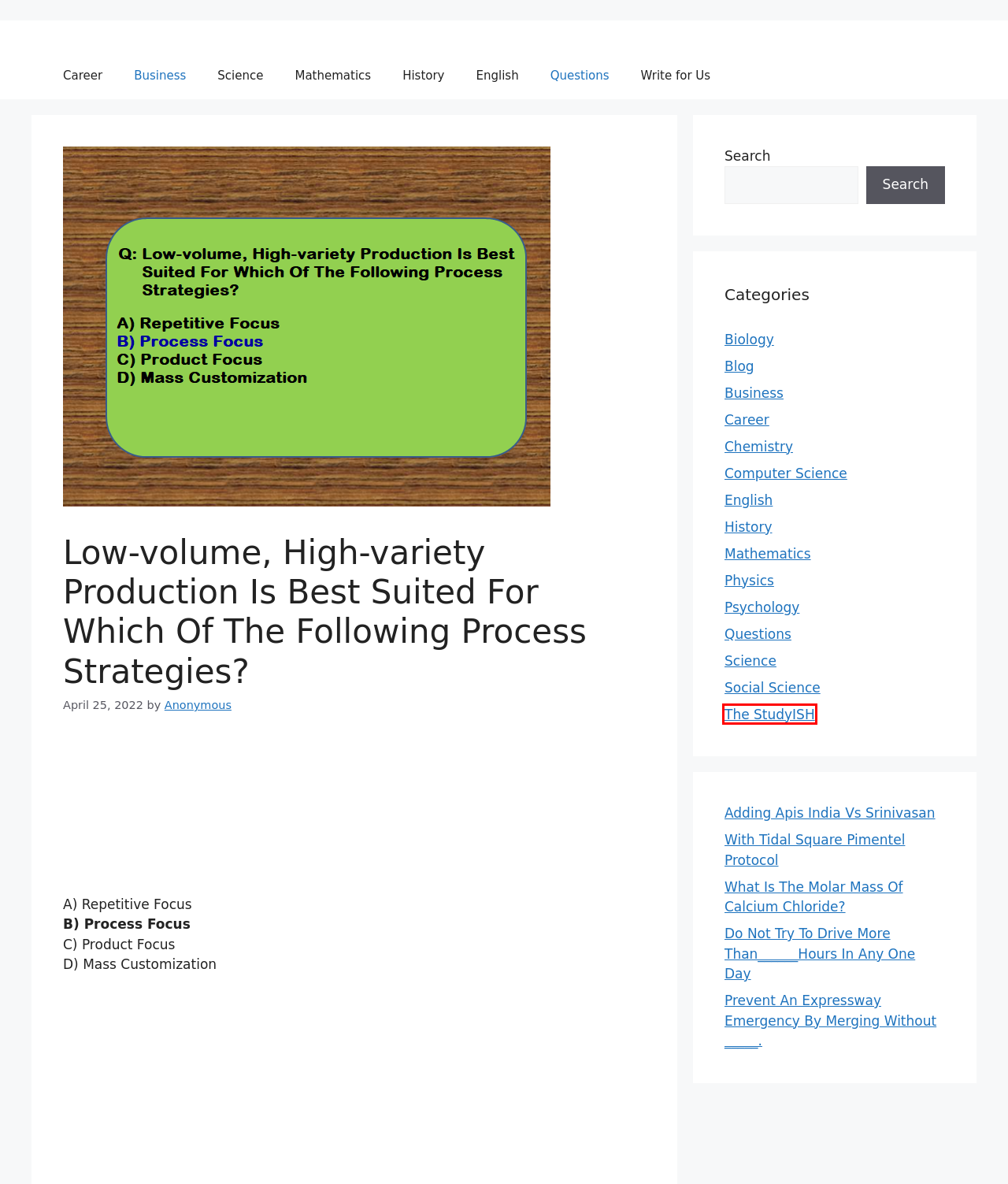You have a screenshot of a webpage with a red bounding box around an element. Identify the webpage description that best fits the new page that appears after clicking the selected element in the red bounding box. Here are the candidates:
A. Questions
B. Chemistry
C. Blog
D. Social Science
E. Business
F. The StudyISH
G. Psychology
H. Science

F